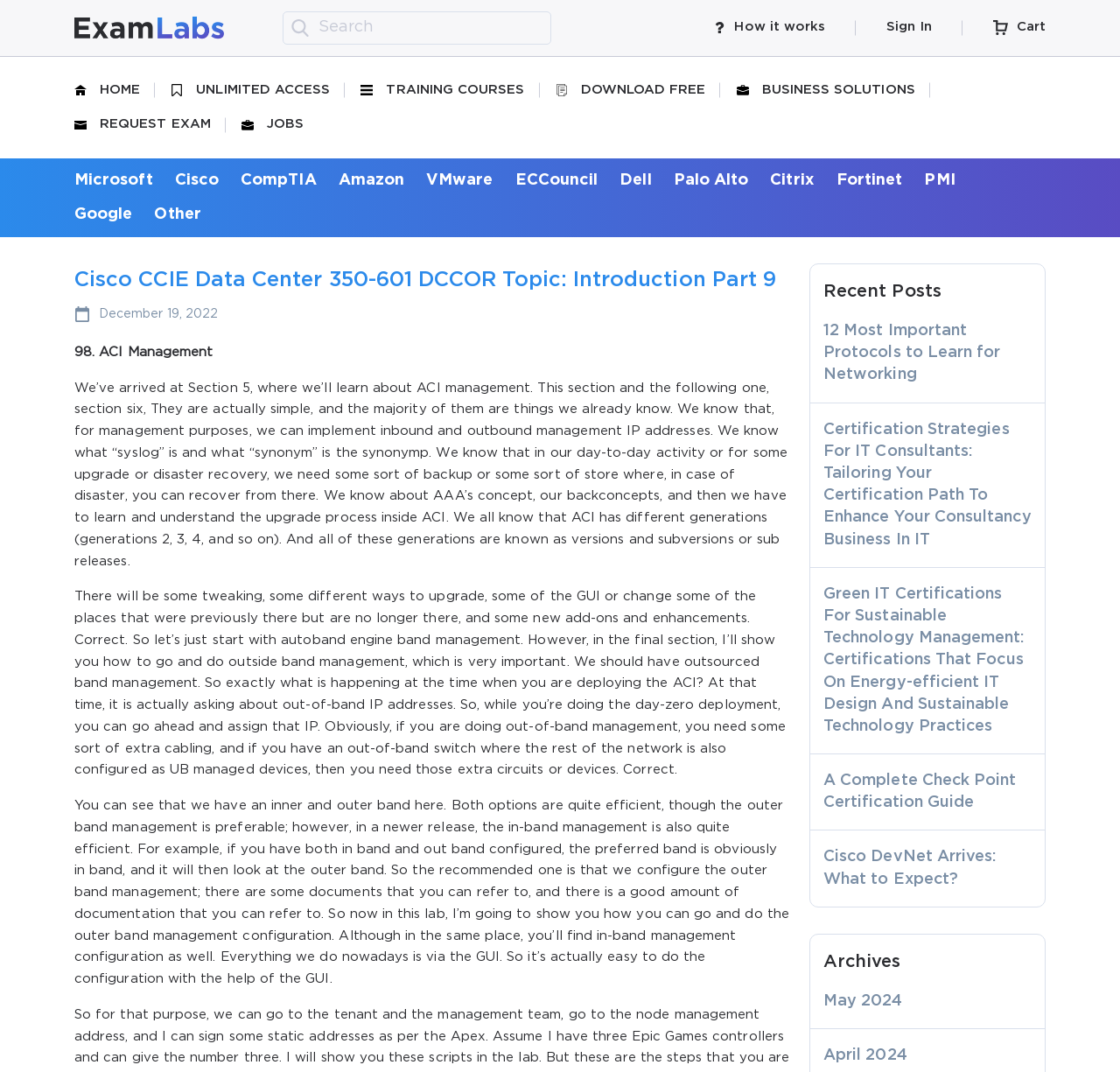Specify the bounding box coordinates of the region I need to click to perform the following instruction: "Click on How it works". The coordinates must be four float numbers in the range of 0 to 1, i.e., [left, top, right, bottom].

[0.638, 0.016, 0.737, 0.036]